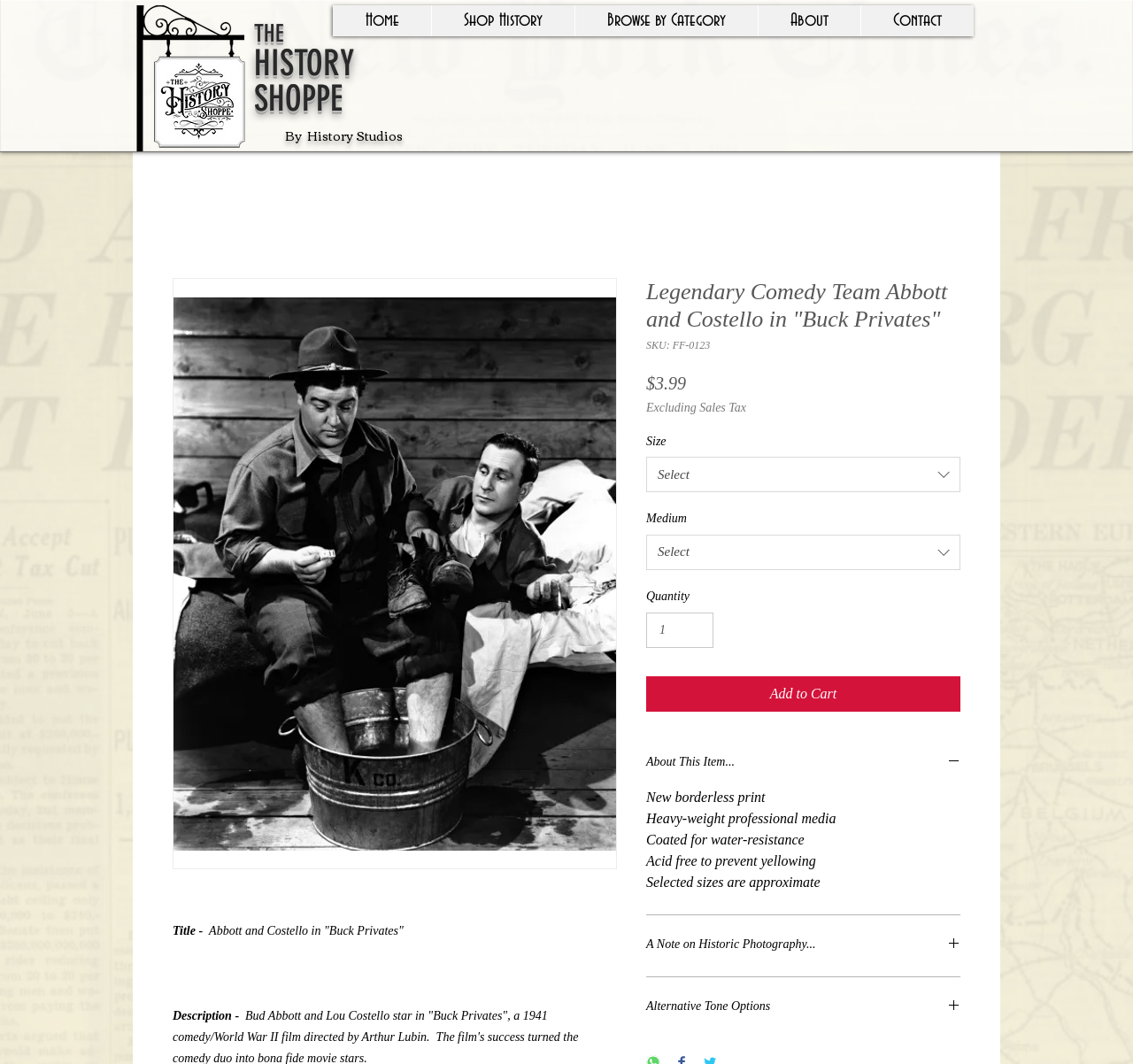Locate the bounding box coordinates of the clickable region to complete the following instruction: "Click the 'About This Item...' button."

[0.57, 0.709, 0.848, 0.726]